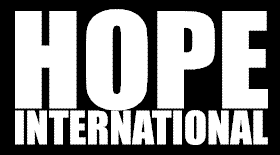What is the font color of the text?
Please provide an in-depth and detailed response to the question.

The caption describes the words as being rendered in a clean, white font, implying that the font color of the text is white.